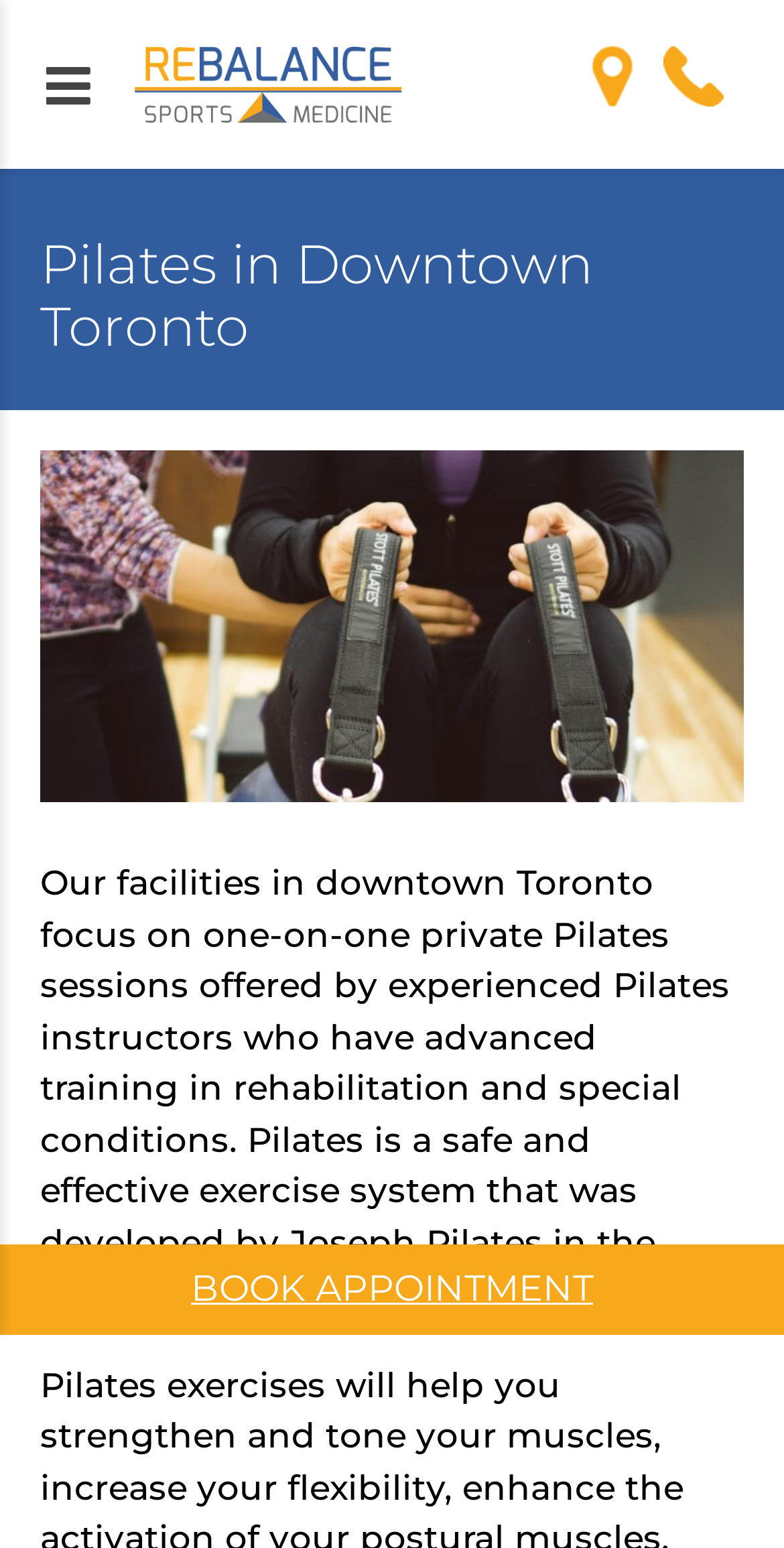Analyze and describe the webpage in a detailed narrative.

The webpage is about Pilates in downtown Toronto, specifically at the Rebalance Sports Medicine facilities. At the top left, there is a small icon and a link to the Rebalance Sports Medicine website. To the right of this, there are three links: Location, Phone Number, and a third link with an icon. 

Below these links, there is a large heading that reads "Pilates in Downtown Toronto". Below the heading, there is a large image that takes up most of the width of the page. 

Underneath the image, there is a paragraph of text that describes the Pilates services offered at the facilities. The text explains that the facilities focus on one-on-one private Pilates sessions, and that the instructors have advanced training in rehabilitation and special conditions. It also provides a brief history of Pilates, stating that it was developed by Joseph Pilates in the early 20th century.

At the very bottom of the page, there is a call-to-action link that reads "BOOK APPOINTMENT", which spans the entire width of the page.